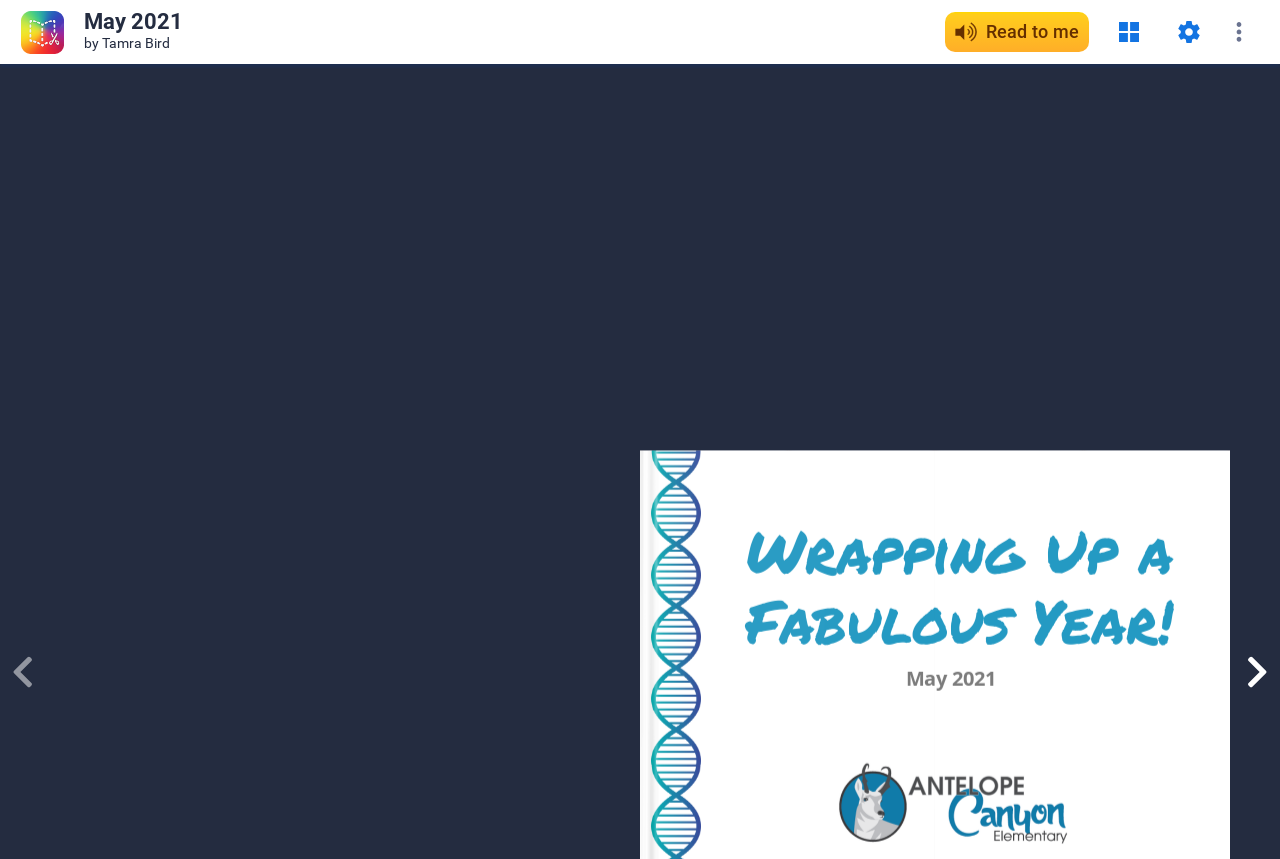Who is the author of this ebook?
Provide a detailed and extensive answer to the question.

The author of this ebook is mentioned in the text 'by Tamra Bird' which is located below the heading 'May 2021'.